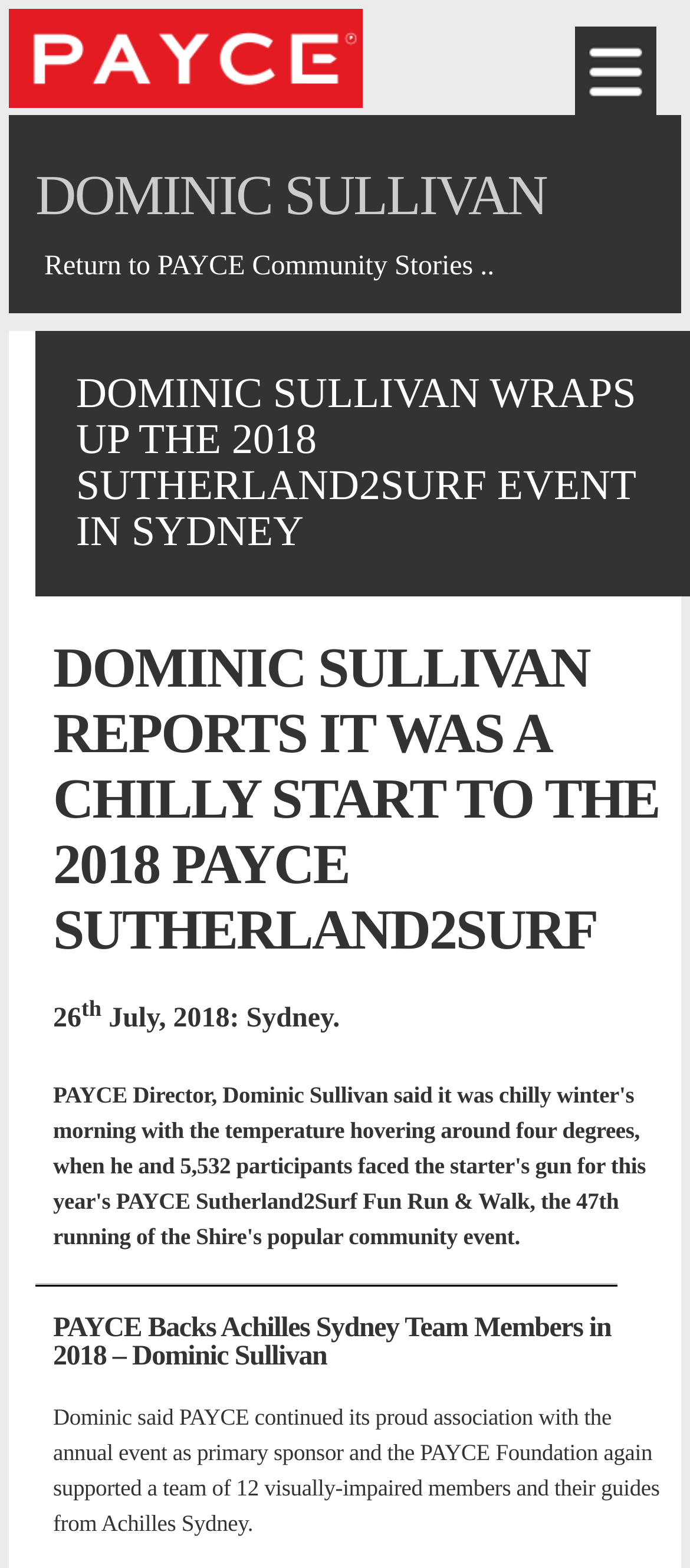What is the name of the team supported by PAYCE Foundation?
Answer the question using a single word or phrase, according to the image.

Achilles Sydney Team